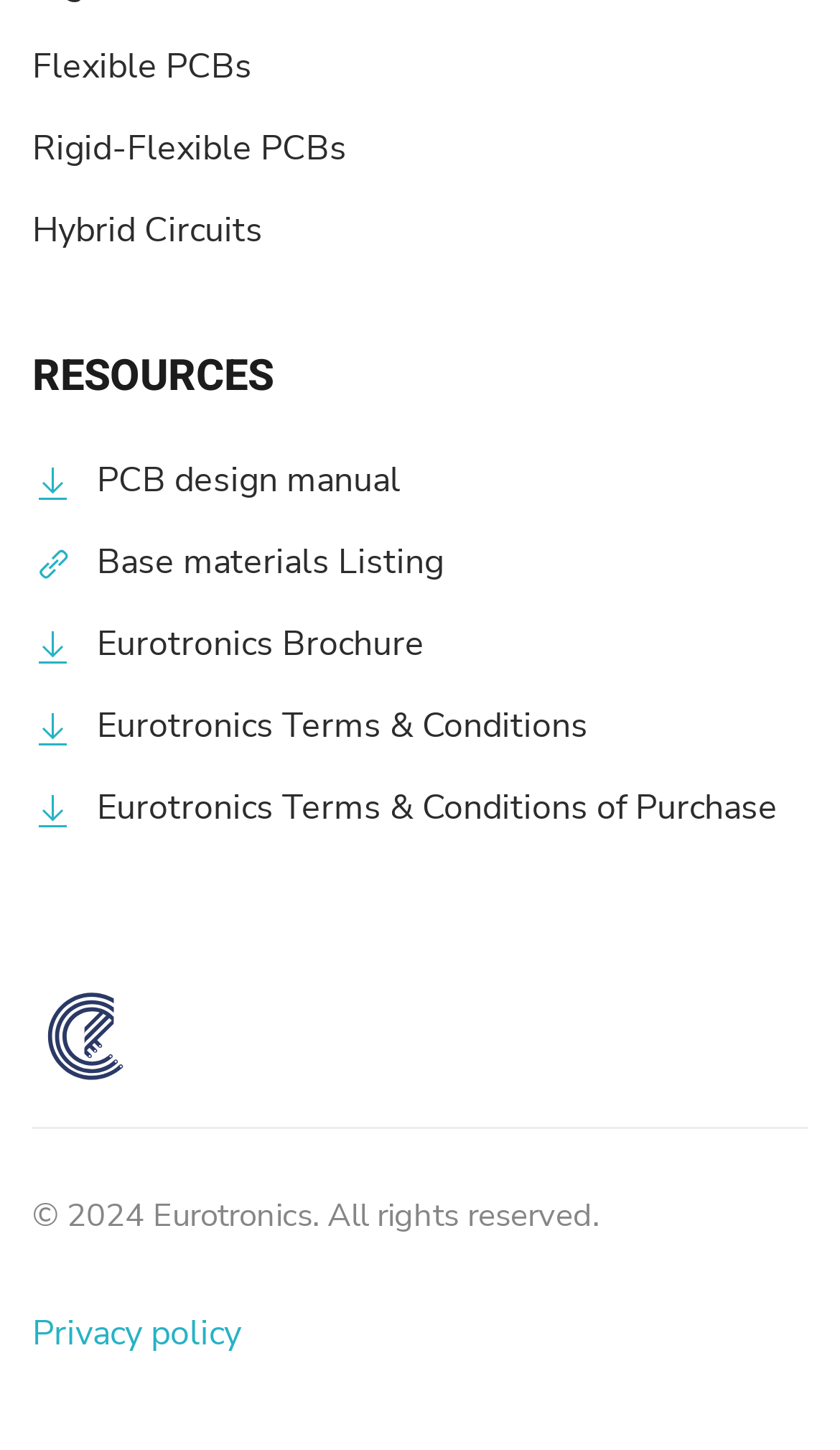Respond to the question below with a single word or phrase:
How many links are there in the 'RESOURCES' section?

6